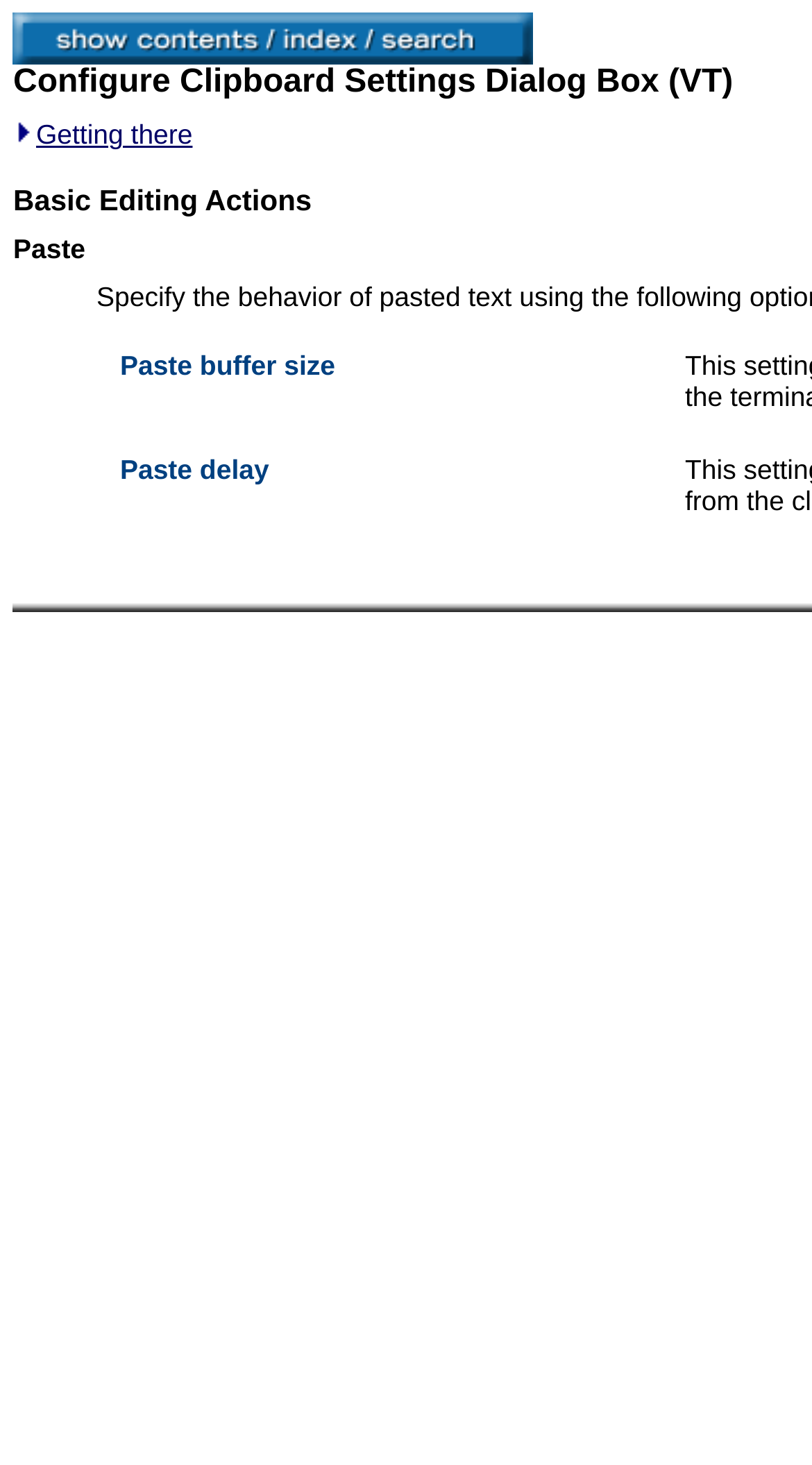Generate a thorough description of the webpage.

The webpage is a dialog box for configuring clipboard settings. At the top left, there is a link to "Show Contents / Index / Search" accompanied by an image. Below this link, another link "Getting there" is positioned. 

To the right of these links, a section labeled "Paste" is located. This section contains a table with two rows. The first row has two columns, with the first column being empty and the second column displaying the text "Paste buffer size". The second row also has two columns, with the first column being empty and the second column displaying the text "Paste delay".